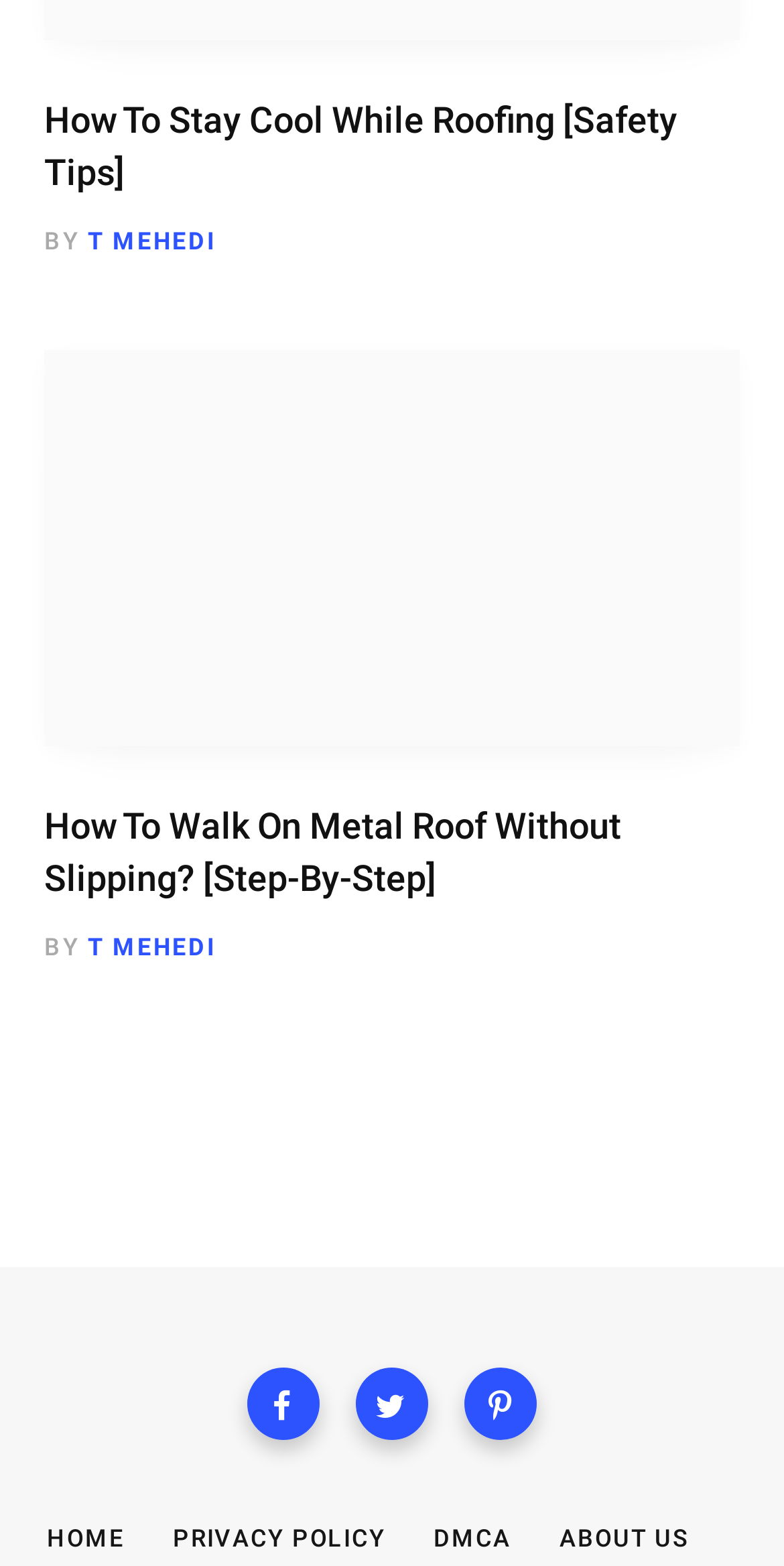Please answer the following question using a single word or phrase: 
What are the navigation links at the bottom of the webpage?

HOME, PRIVACY POLICY, DMCA, ABOUT US